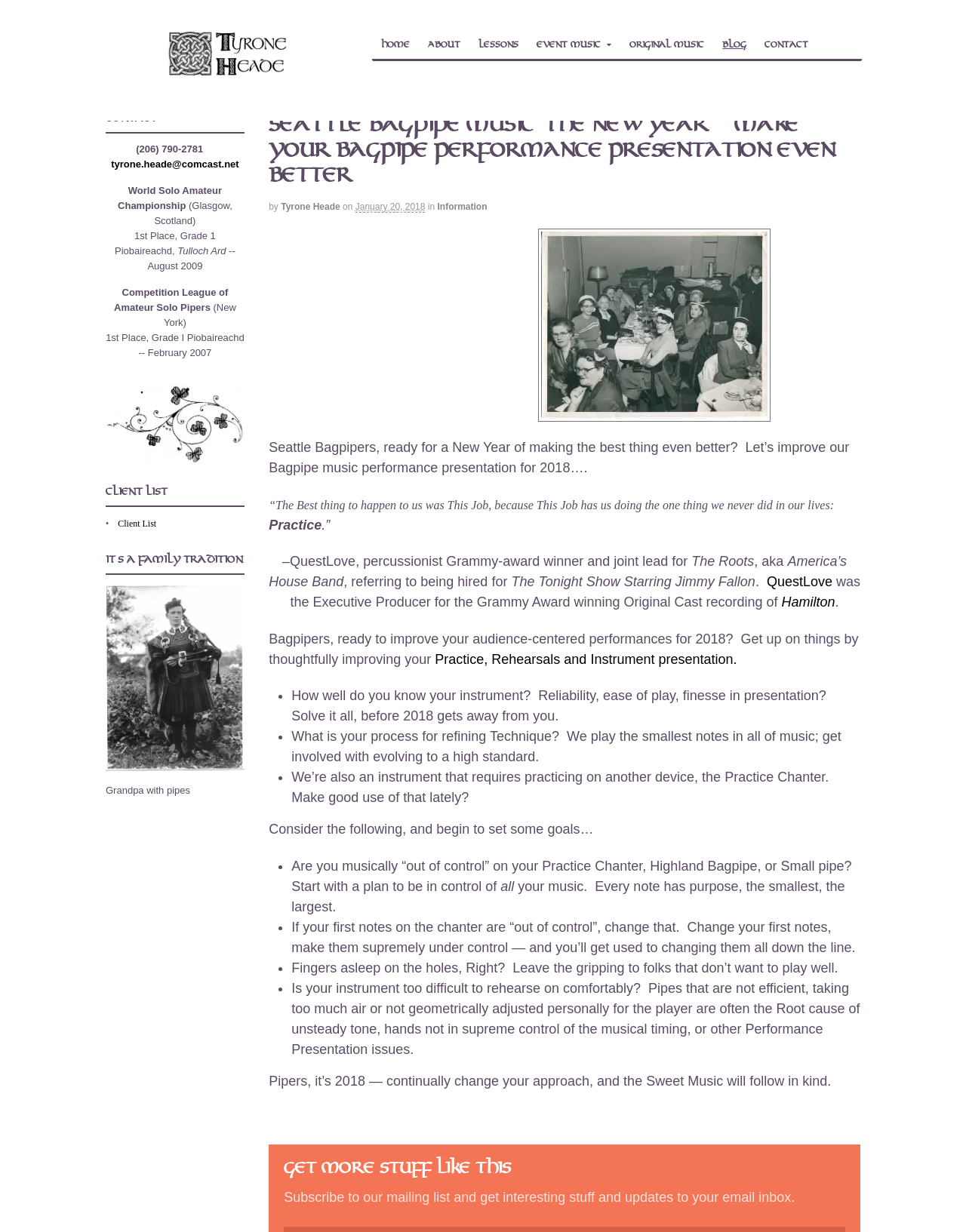What is the date mentioned in the webpage?
Using the image as a reference, give an elaborate response to the question.

The date can be found in the Abbr element with the text '2018-01-20T12:17:04-0800', which is converted to 'January 20, 2018' in the StaticText element.